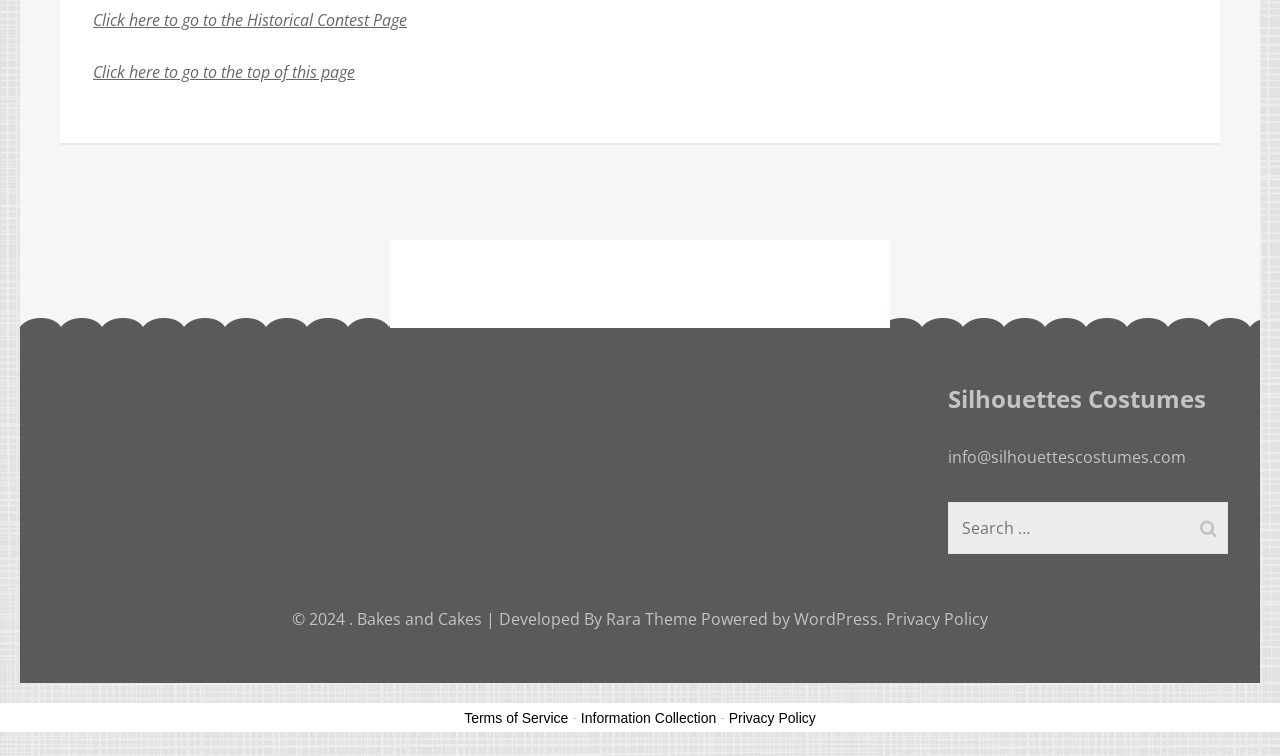Please answer the following question using a single word or phrase: Who developed the website?

Bakes and Cakes